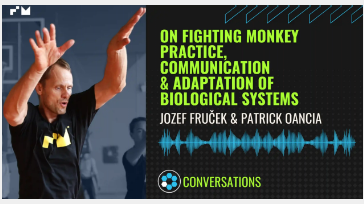Examine the screenshot and answer the question in as much detail as possible: What is the theme of the conversation hosted by Patrick Oancia?

The title 'On Fighting Monkey Practice, Communication & Adaptation of Biological Systems' accompanying the image highlights the theme of the conversation hosted by Patrick Oancia, which addresses important philosophical and practical aspects of movement, communication, and biological adaptation.